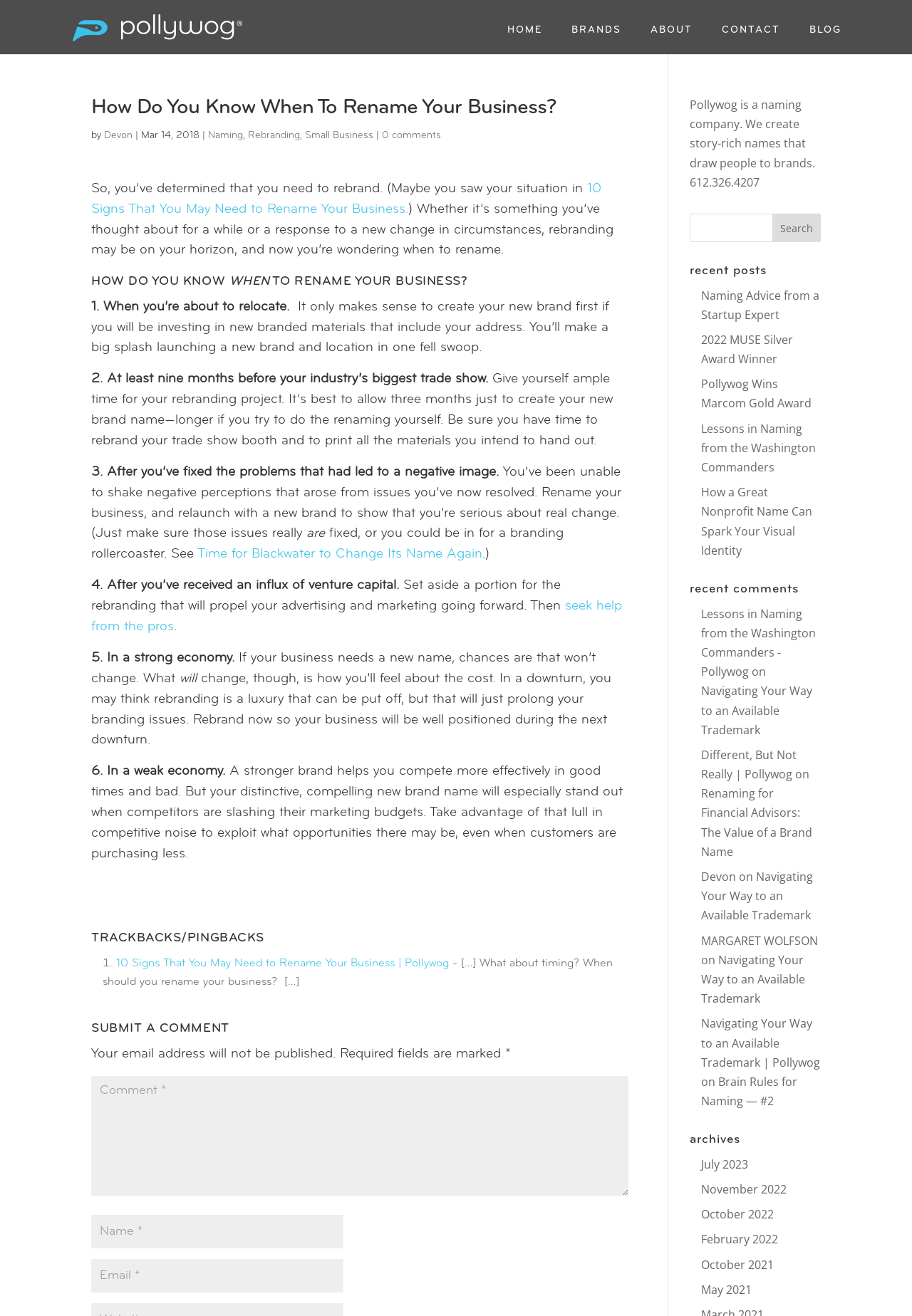What is the name of the company that creates story-rich names?
Look at the image and provide a detailed response to the question.

The company name is mentioned in the footer section of the webpage, which states 'Pollywog is a naming company. We create story-rich names that draw people to brands.'